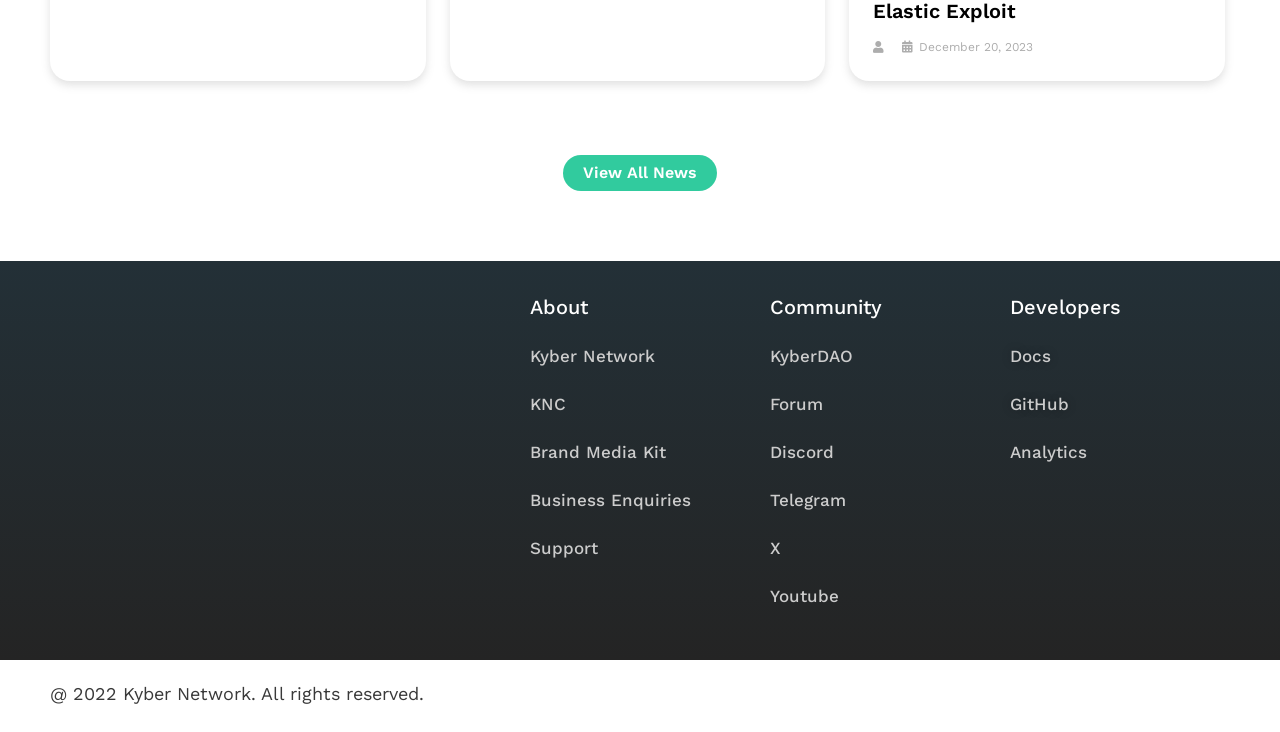Identify the bounding box coordinates of the clickable region to carry out the given instruction: "Read the documentation for developers".

[0.789, 0.472, 0.821, 0.5]